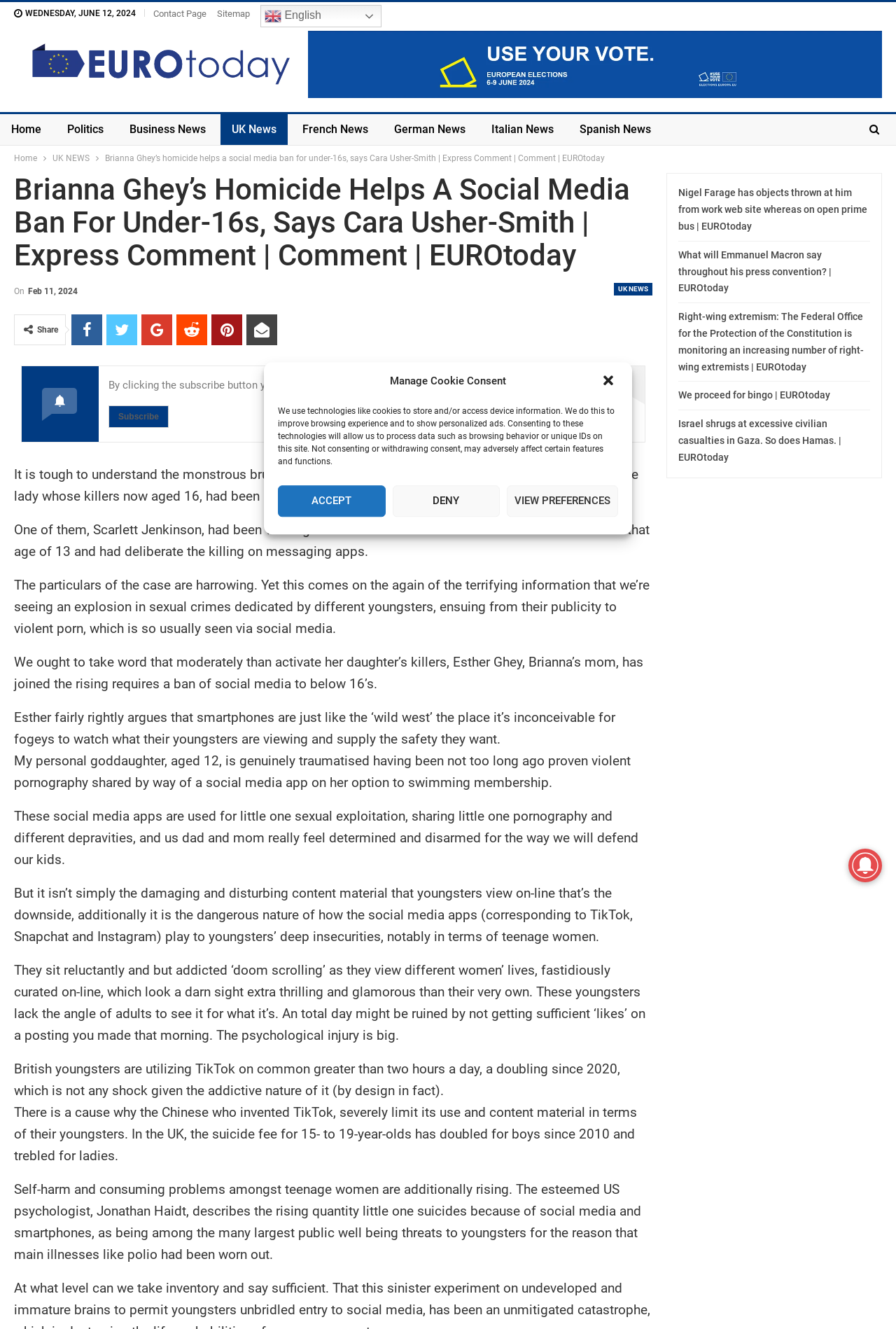Given the description "Deny", determine the bounding box of the corresponding UI element.

[0.438, 0.365, 0.558, 0.389]